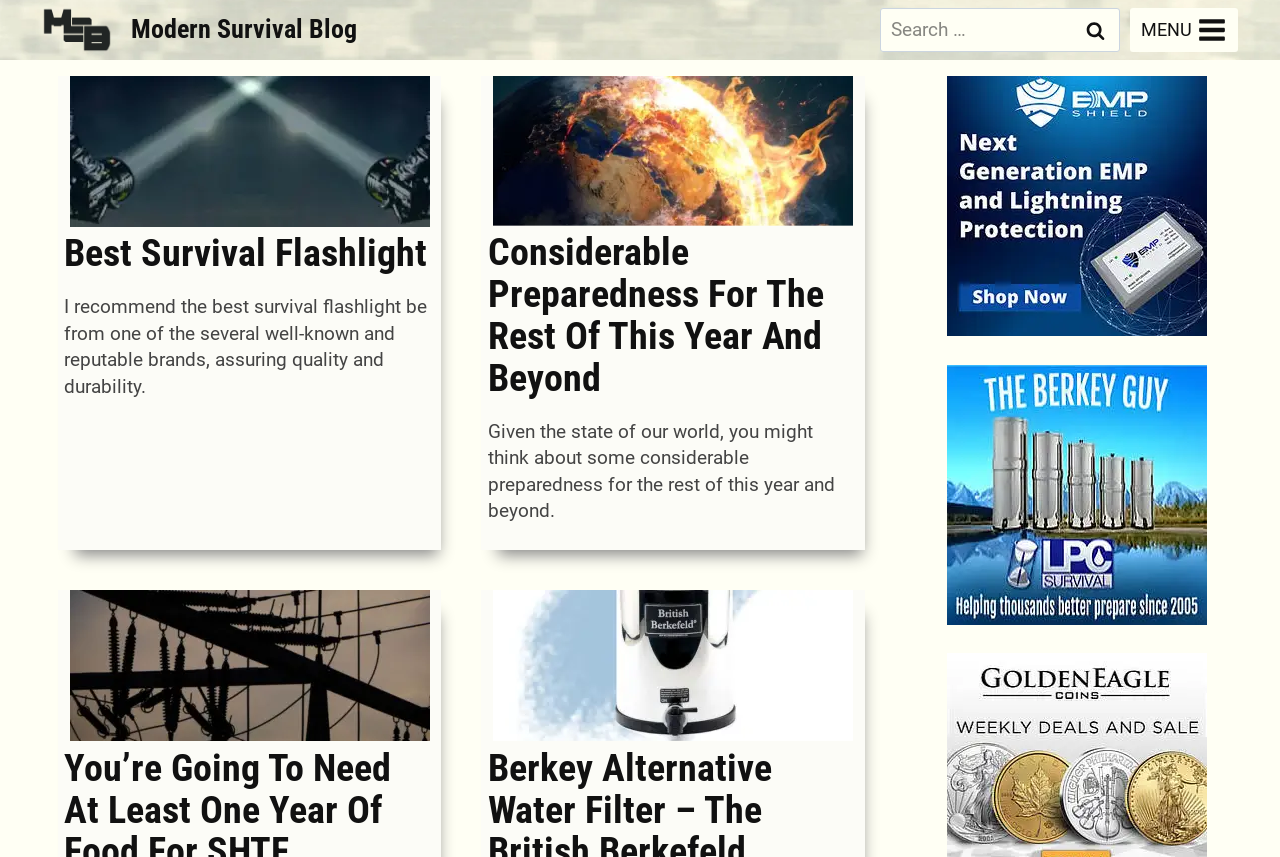Provide the bounding box coordinates for the area that should be clicked to complete the instruction: "Click on the link to The Berkey Guy".

[0.739, 0.425, 0.943, 0.729]